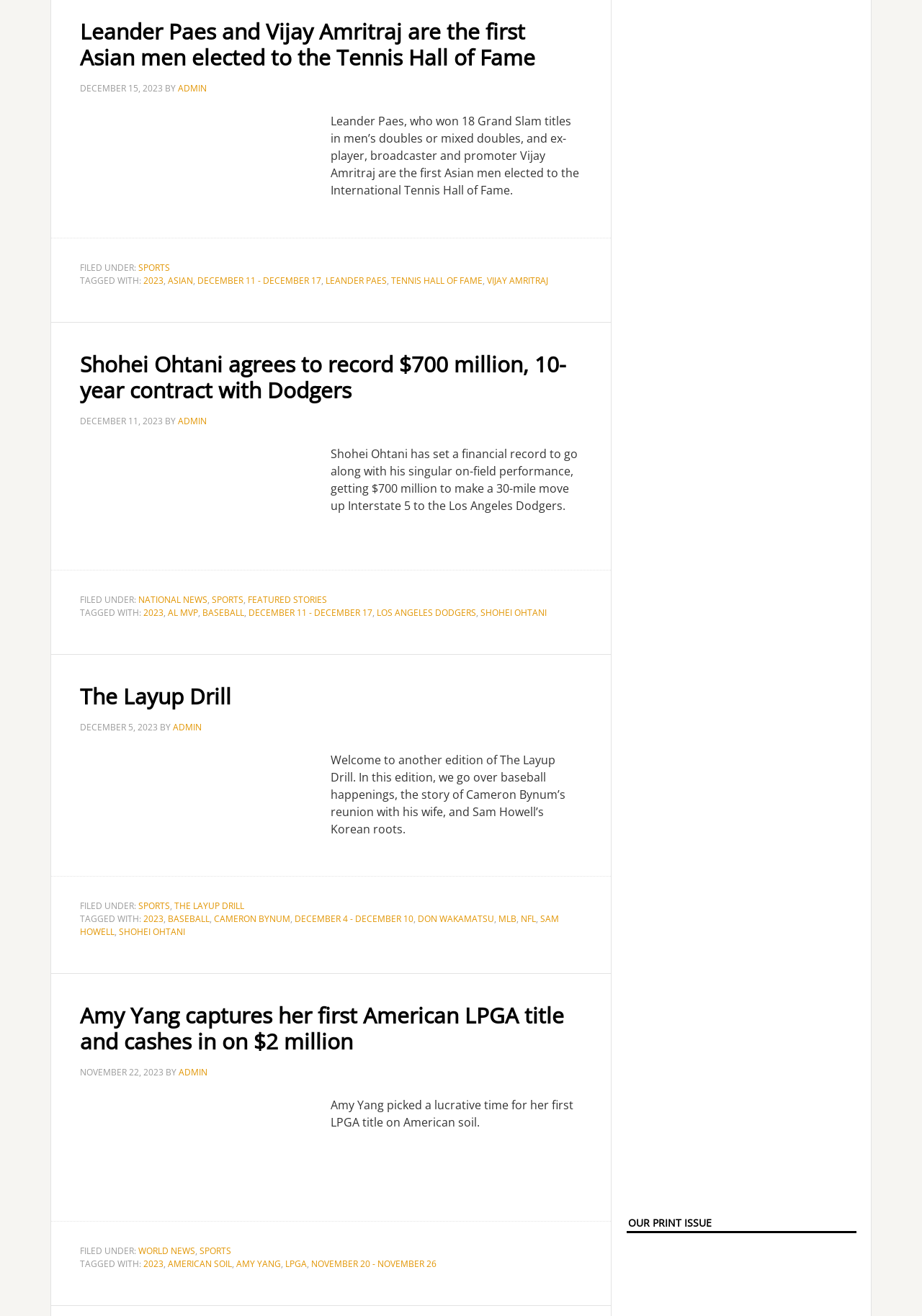How many articles are on this webpage?
Based on the image, answer the question with as much detail as possible.

I counted the number of article elements on the webpage, which are [58], [59], [60]. There are 4 articles in total.